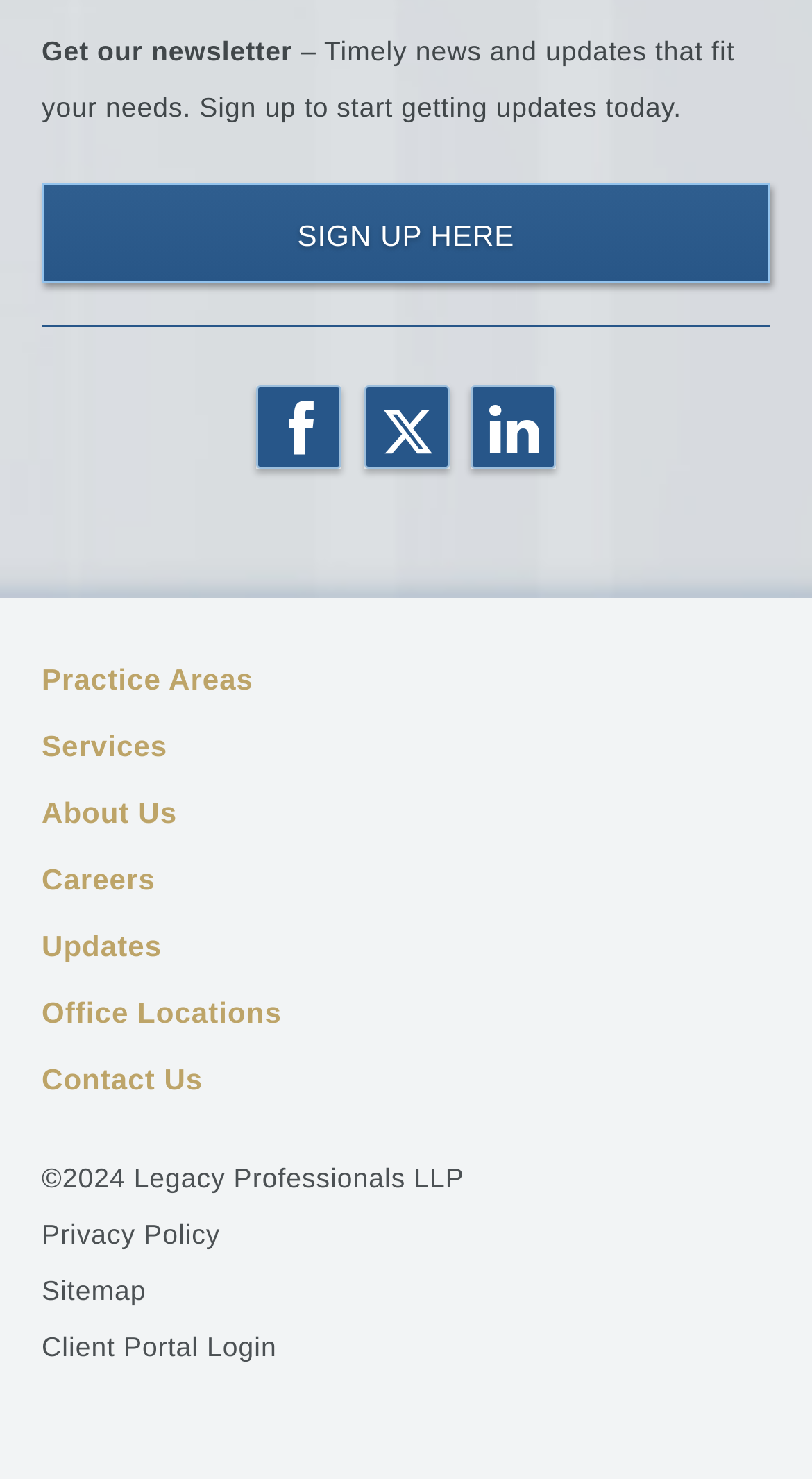Show the bounding box coordinates of the region that should be clicked to follow the instruction: "Contact Us."

[0.051, 0.718, 0.25, 0.741]